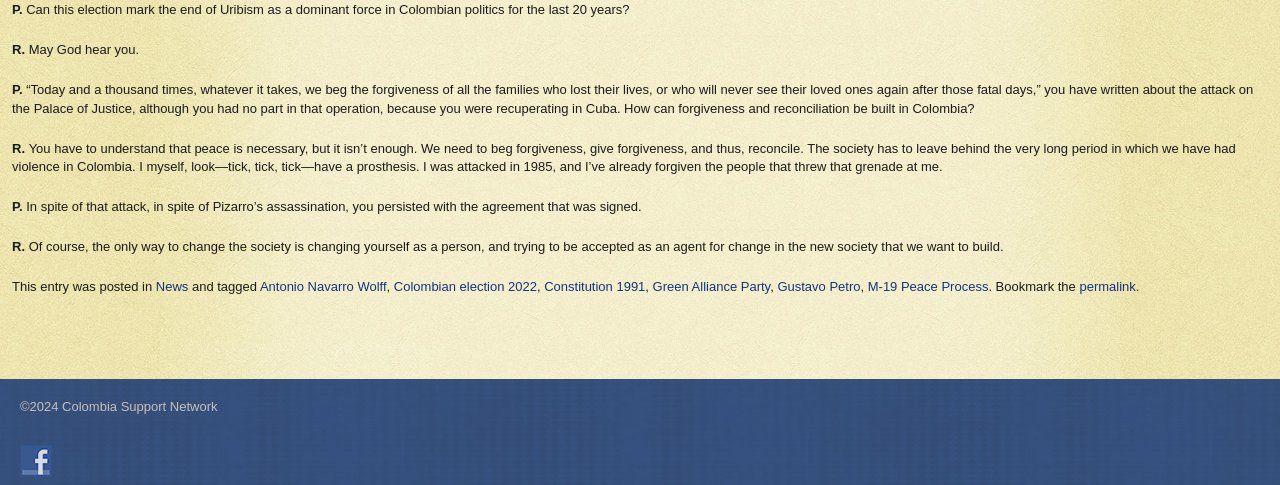What is the copyright year of the website?
Please give a detailed answer to the question using the information shown in the image.

The copyright information at the bottom of the page indicates that the website is copyrighted in 2024, as stated in the text '©2024 Colombia Support Network'.